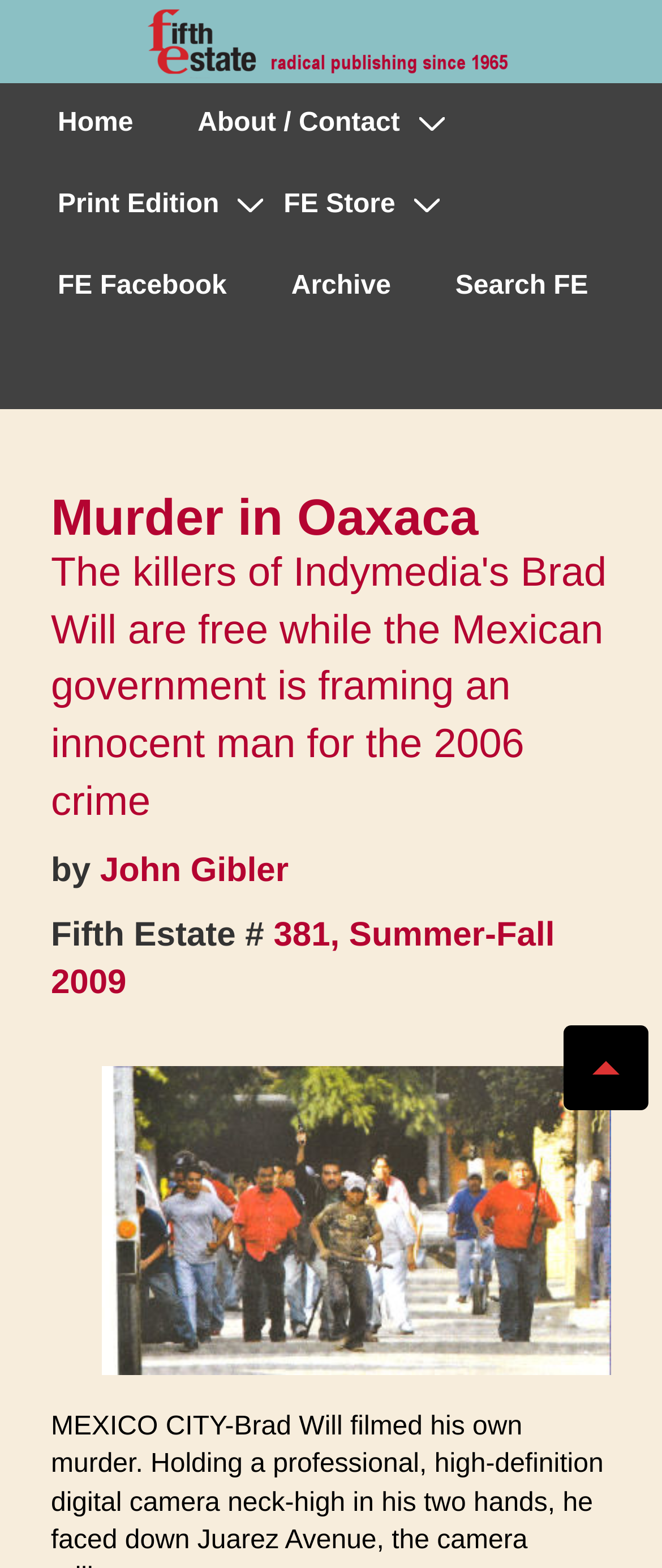Who wrote the article 'Murder in Oaxaca'?
Please provide a single word or phrase in response based on the screenshot.

John Gibler